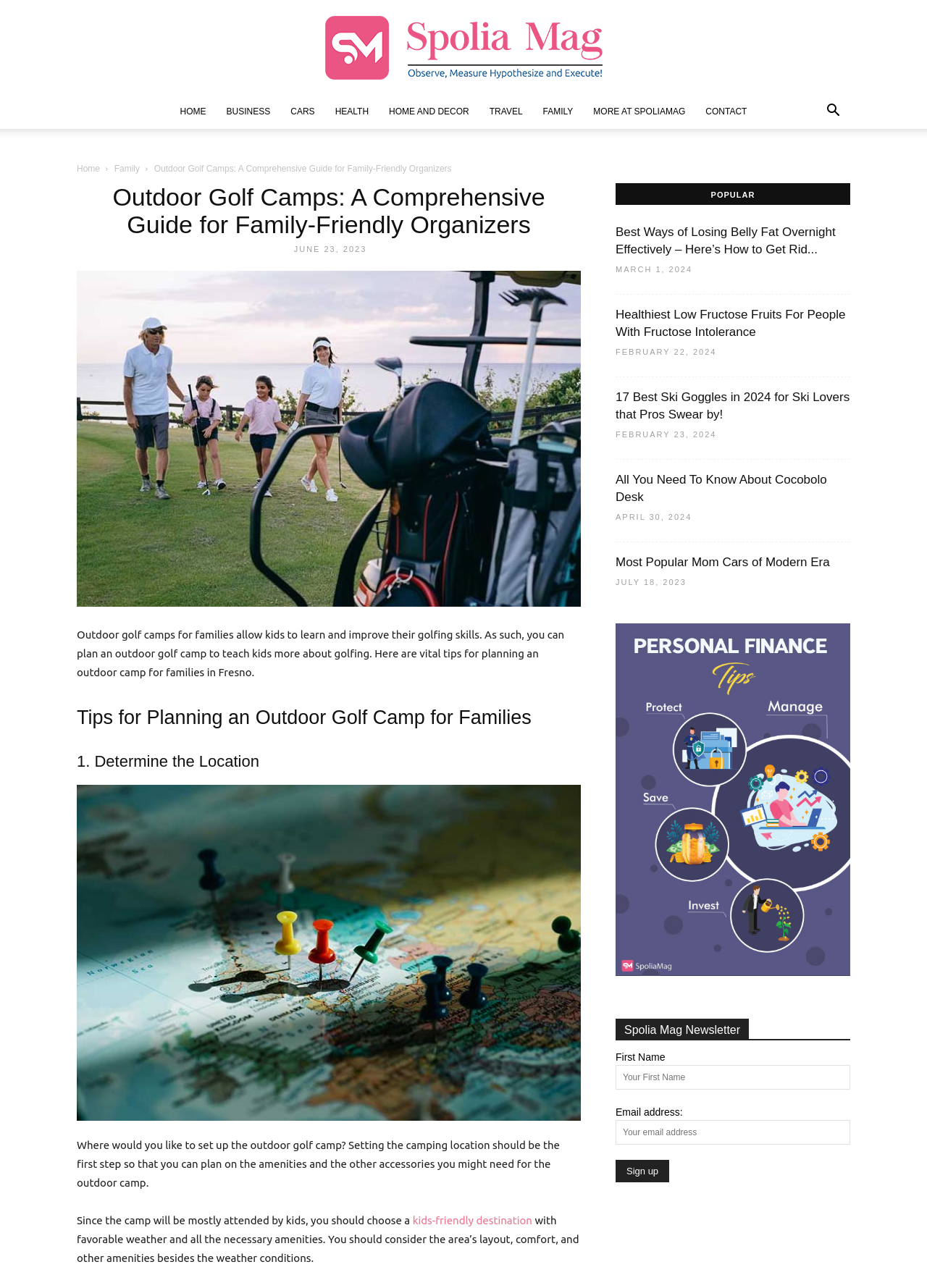What is the theme of the article?
Based on the image, respond with a single word or phrase.

Outdoor golf camps for families